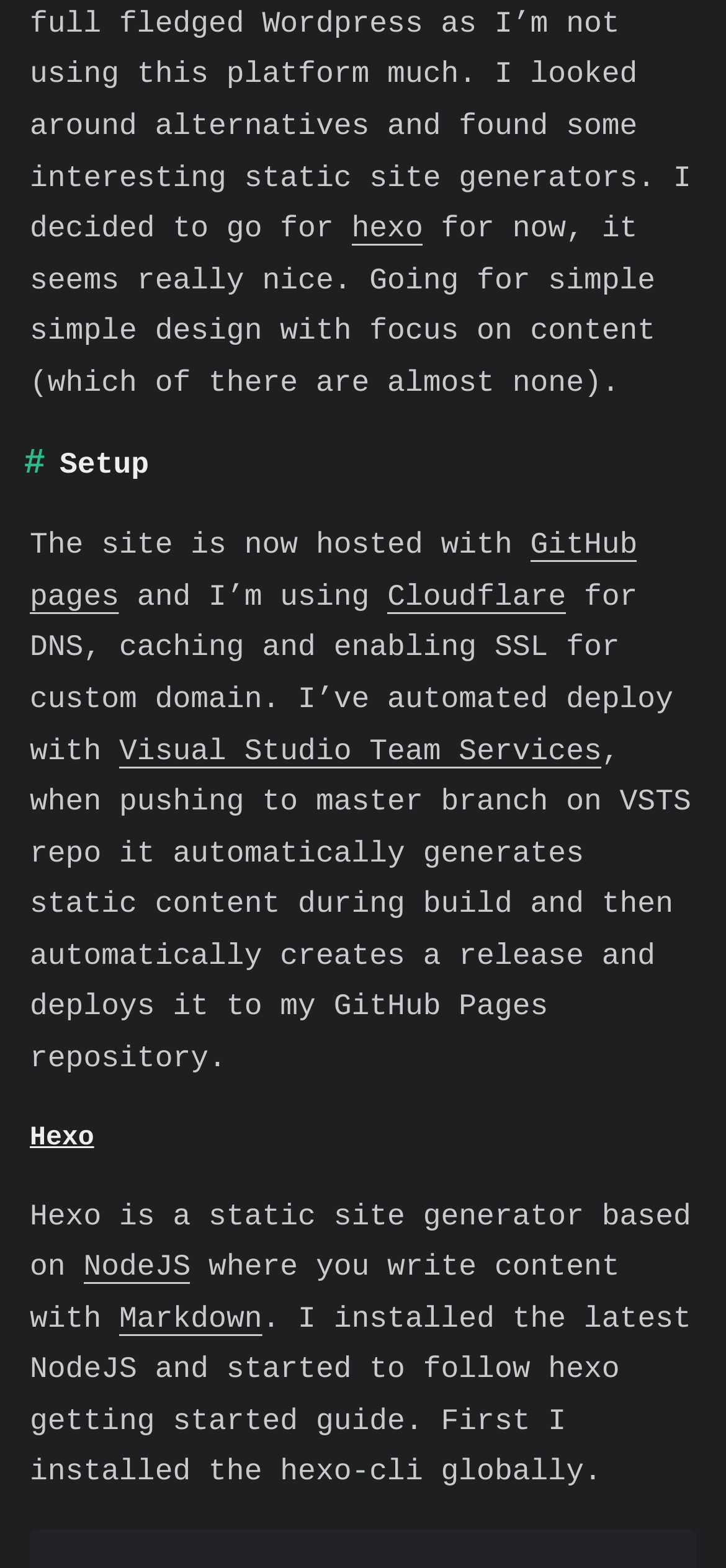Locate the bounding box coordinates of the UI element described by: "Visual Studio Team Services". Provide the coordinates as four float numbers between 0 and 1, formatted as [left, top, right, bottom].

[0.165, 0.469, 0.831, 0.492]